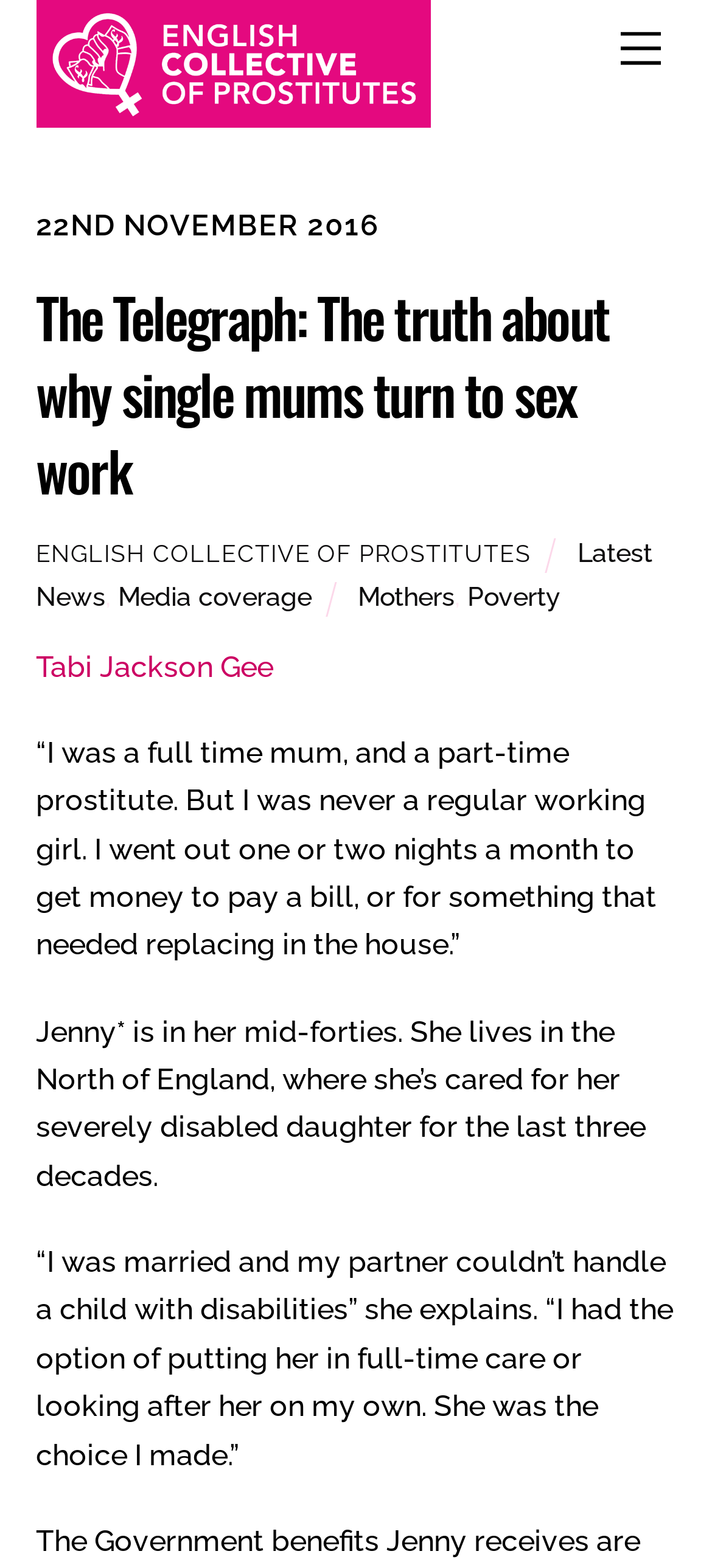What is the name of the person quoted in the article? Examine the screenshot and reply using just one word or a brief phrase.

Tabi Jackson Gee